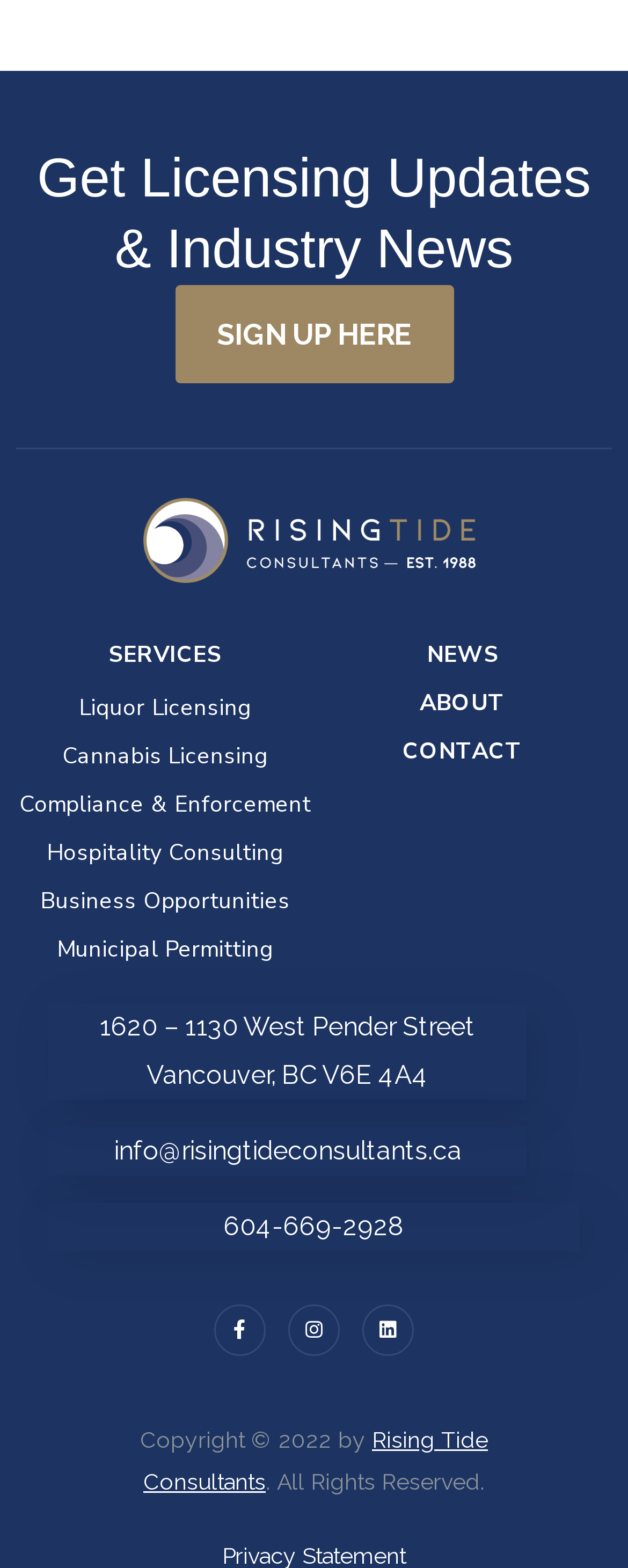What is the address of the company?
Using the image, provide a concise answer in one word or a short phrase.

1620 – 1130 West Pender Street Vancouver, BC V6E 4A4